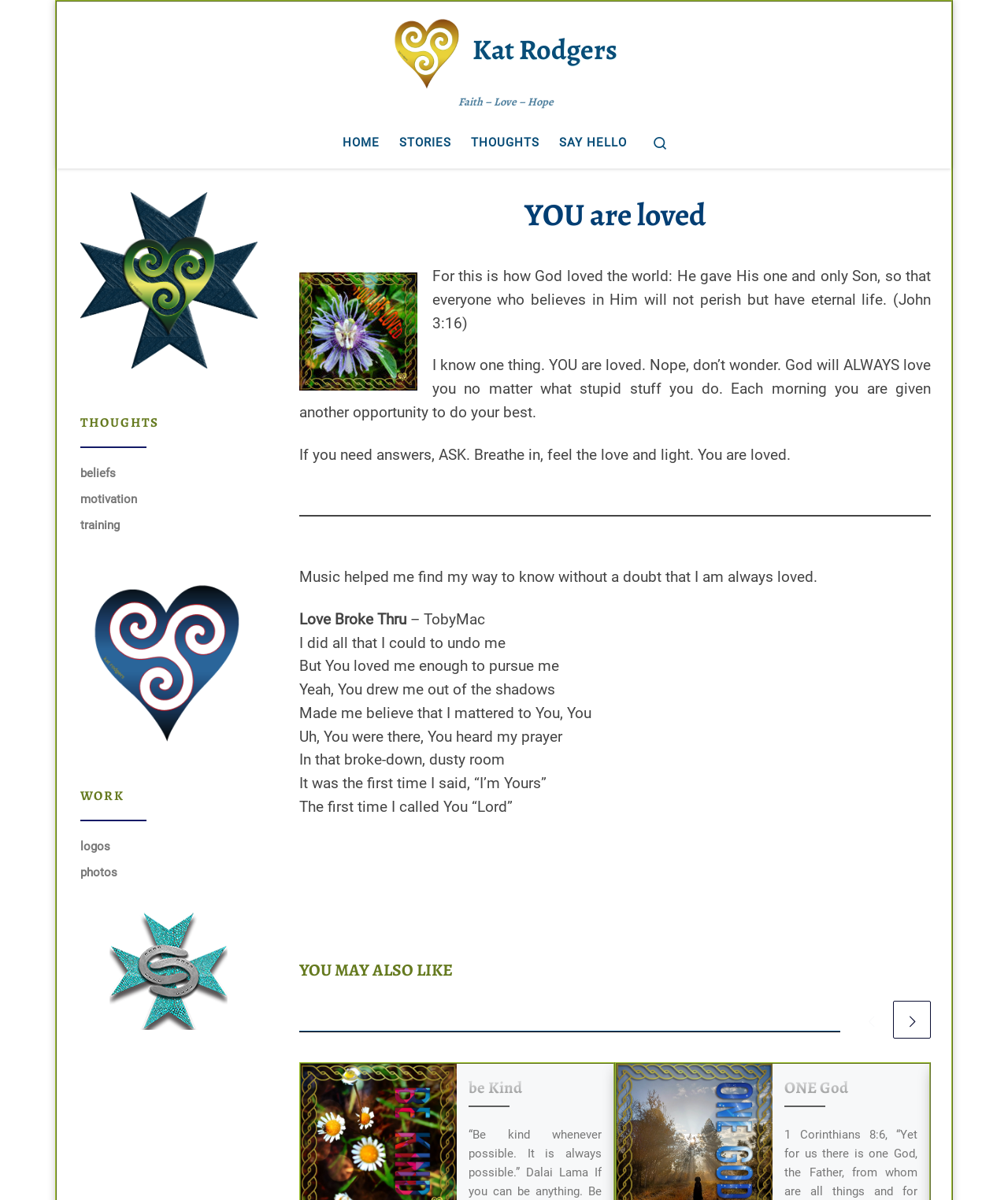What is the shape of the image in the bottom left corner of the webpage? Examine the screenshot and reply using just one word or a brief phrase.

Maltese heart cross